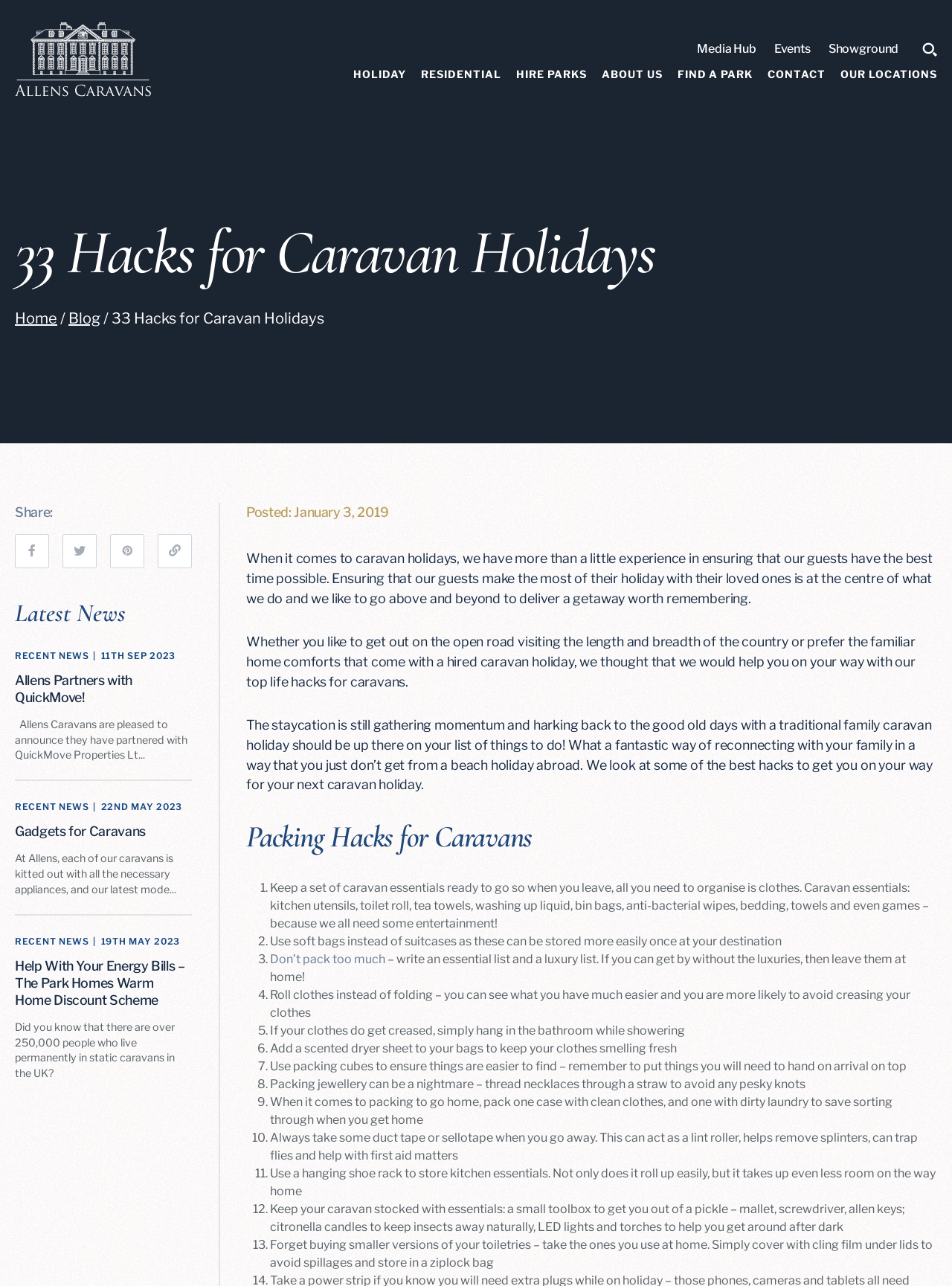Find the bounding box coordinates of the clickable region needed to perform the following instruction: "Learn about 'Packing Hacks for Caravans'". The coordinates should be provided as four float numbers between 0 and 1, i.e., [left, top, right, bottom].

[0.259, 0.637, 0.984, 0.665]